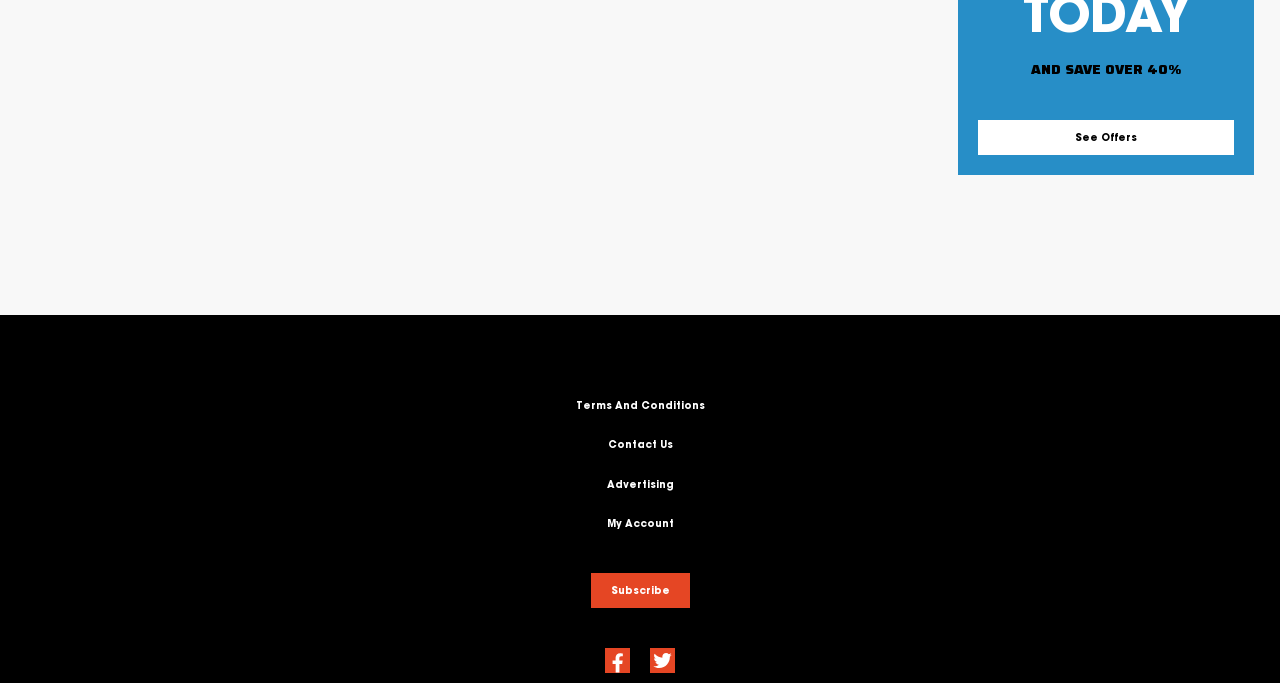What is the discount percentage?
Refer to the image and provide a thorough answer to the question.

The discount percentage can be found in the heading element with the text 'AND SAVE OVER 40%'. This heading element is located at the top of the webpage with a bounding box coordinate of [0.748, 0.086, 0.98, 0.117].